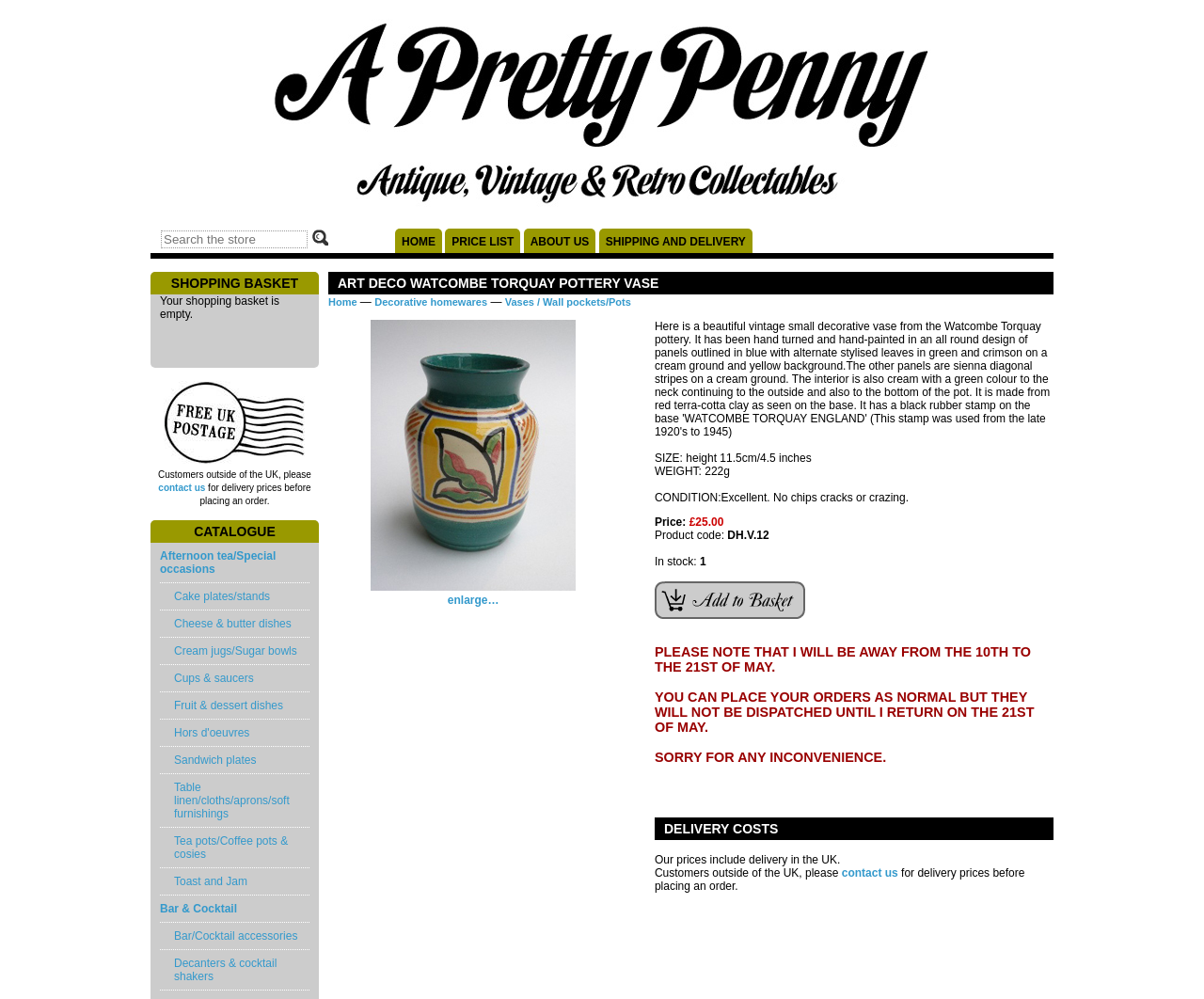Please locate the bounding box coordinates of the element that should be clicked to achieve the given instruction: "Contact us for delivery prices".

[0.699, 0.868, 0.746, 0.881]